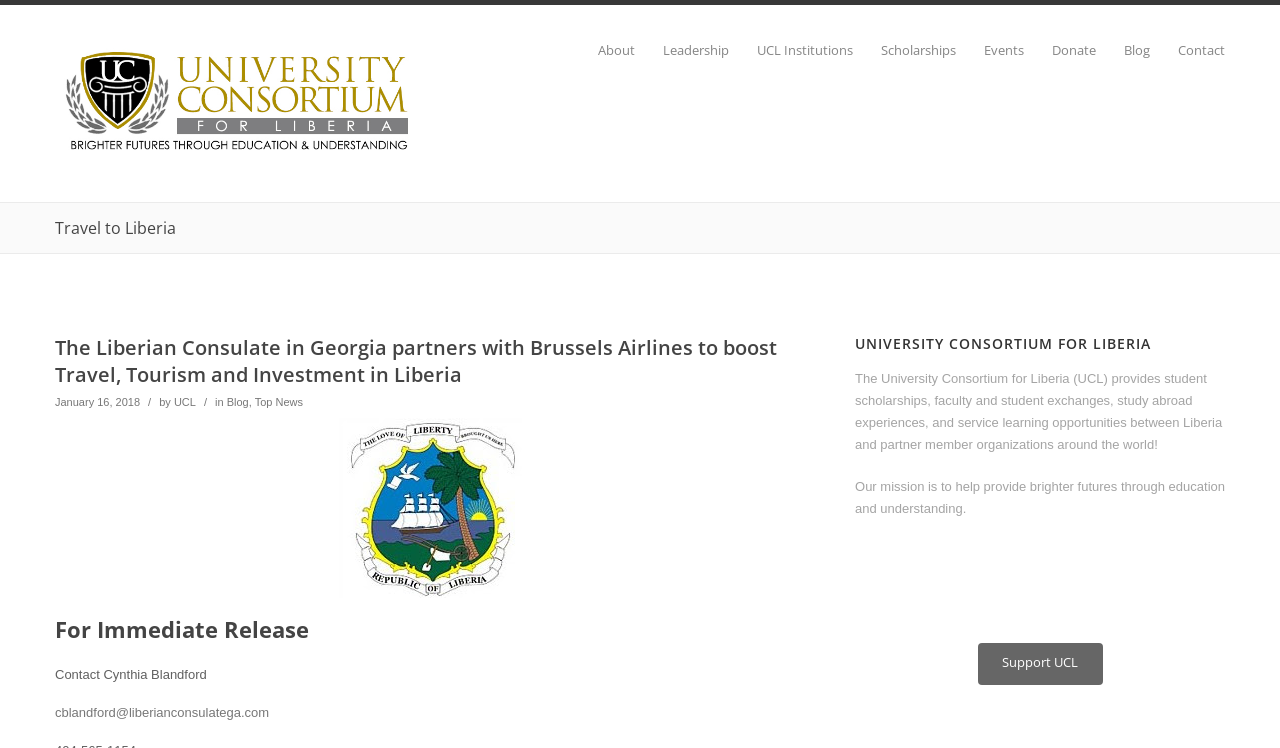Given the description "Blog", determine the bounding box of the corresponding UI element.

[0.856, 0.059, 0.898, 0.076]